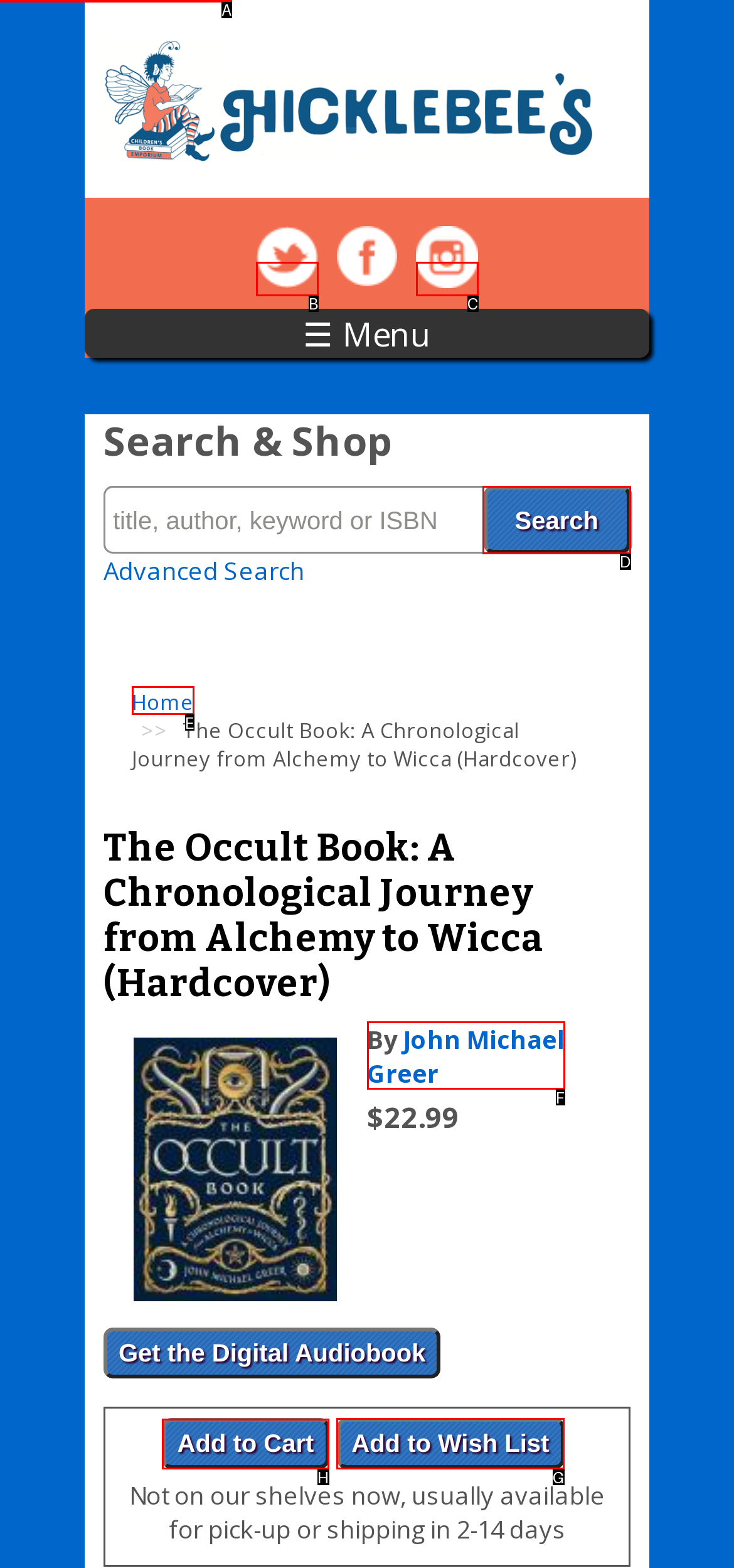Choose the correct UI element to click for this task: Add to cart Answer using the letter from the given choices.

H